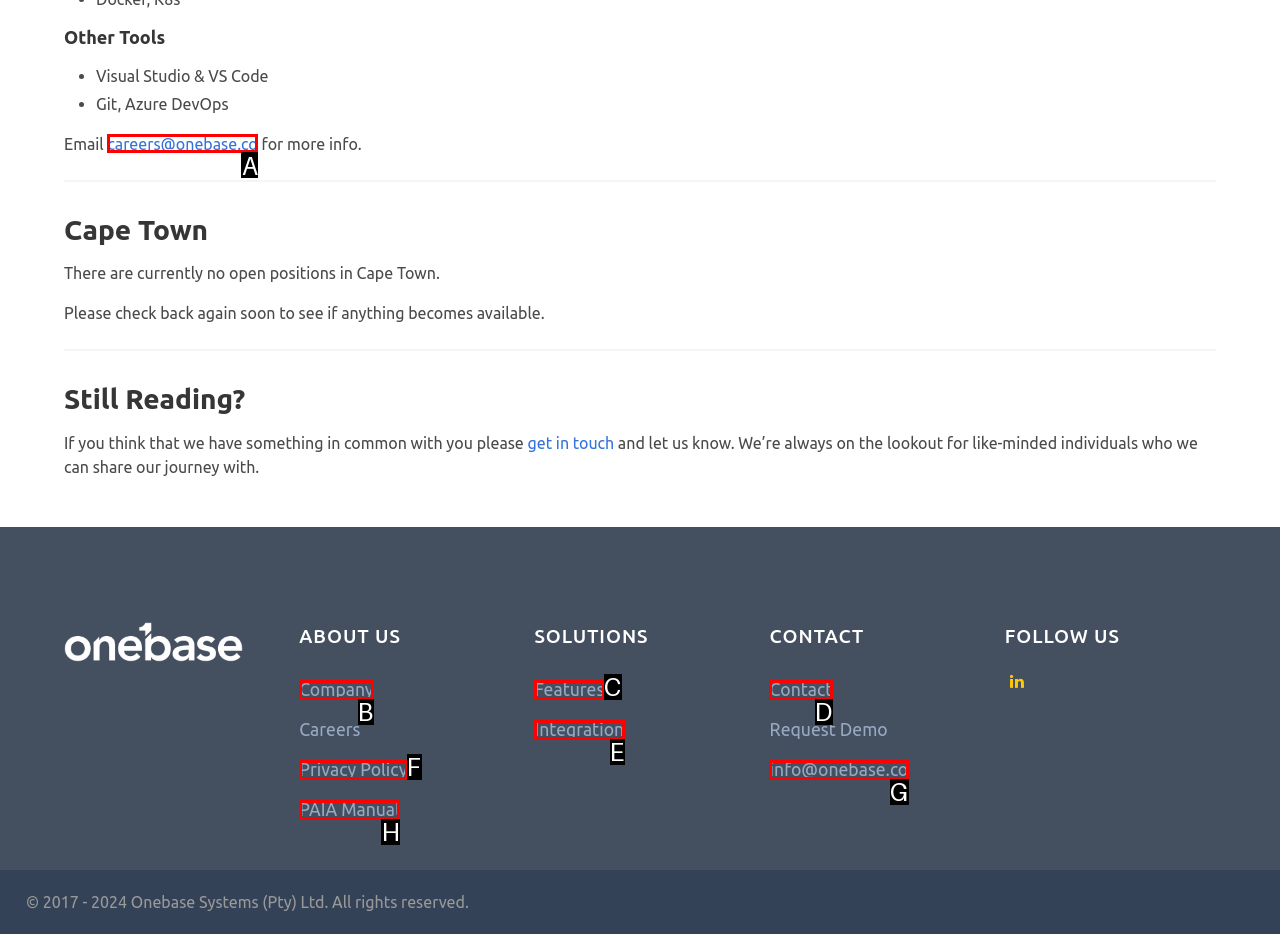Based on the description: Features, select the HTML element that fits best. Provide the letter of the matching option.

C